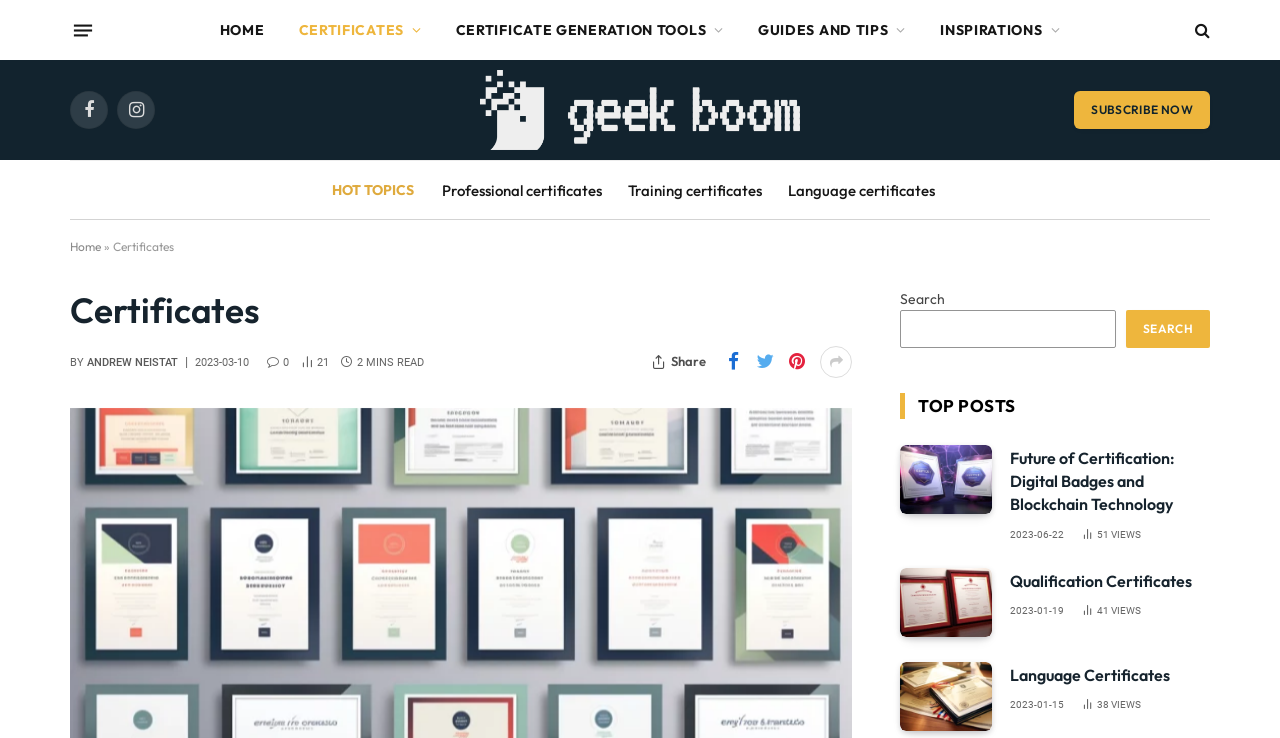Given the content of the image, can you provide a detailed answer to the question?
What are the categories of certificates?

The categories of certificates can be found in the links 'Professional certificates', 'Training certificates', and 'Language certificates' with the bounding box coordinates [0.335, 0.218, 0.48, 0.297], [0.48, 0.218, 0.605, 0.297], and [0.605, 0.218, 0.741, 0.297] respectively.